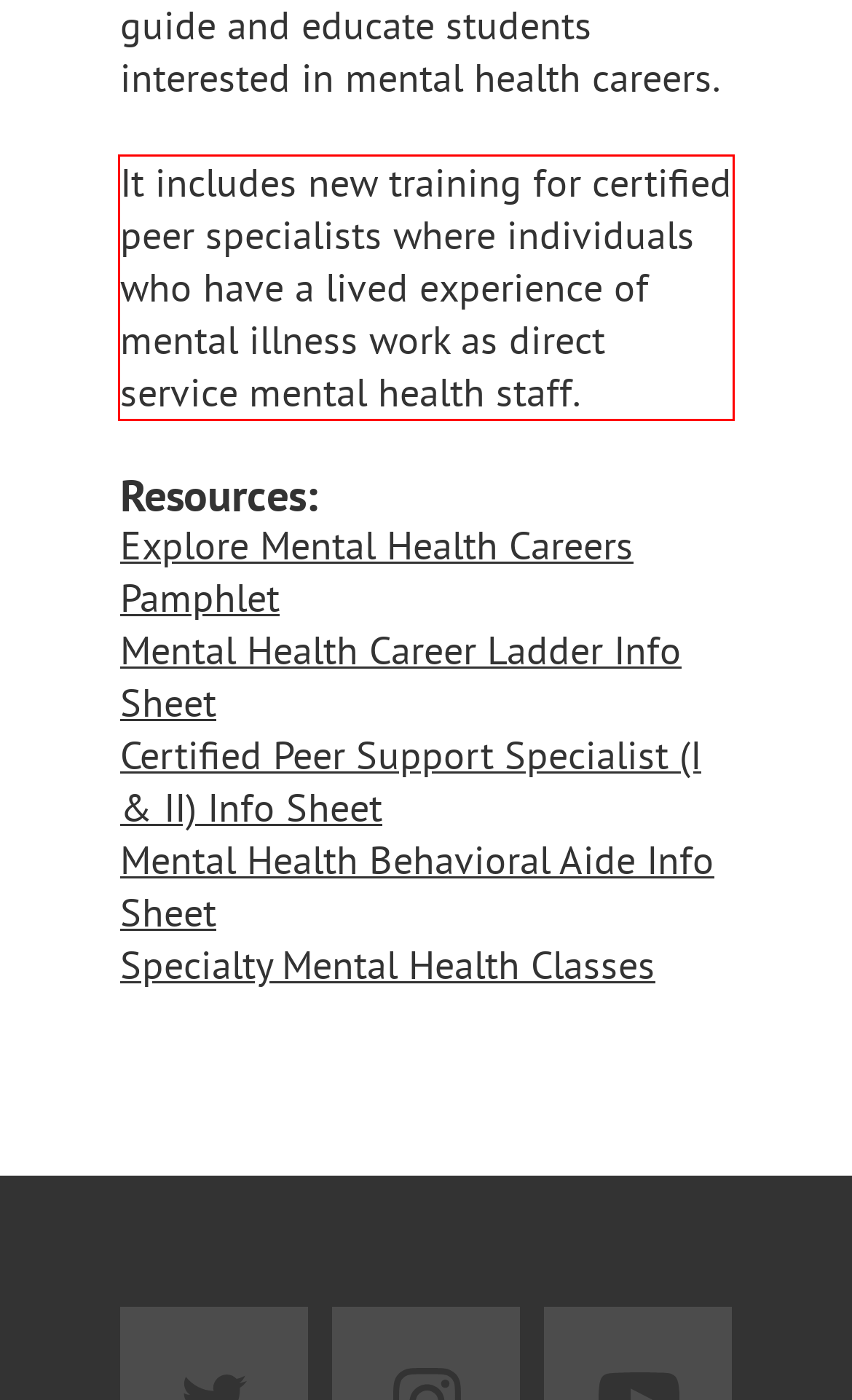Please recognize and transcribe the text located inside the red bounding box in the webpage image.

It includes new training for certified peer specialists where individuals who have a lived experience of mental illness work as direct service mental health staff.